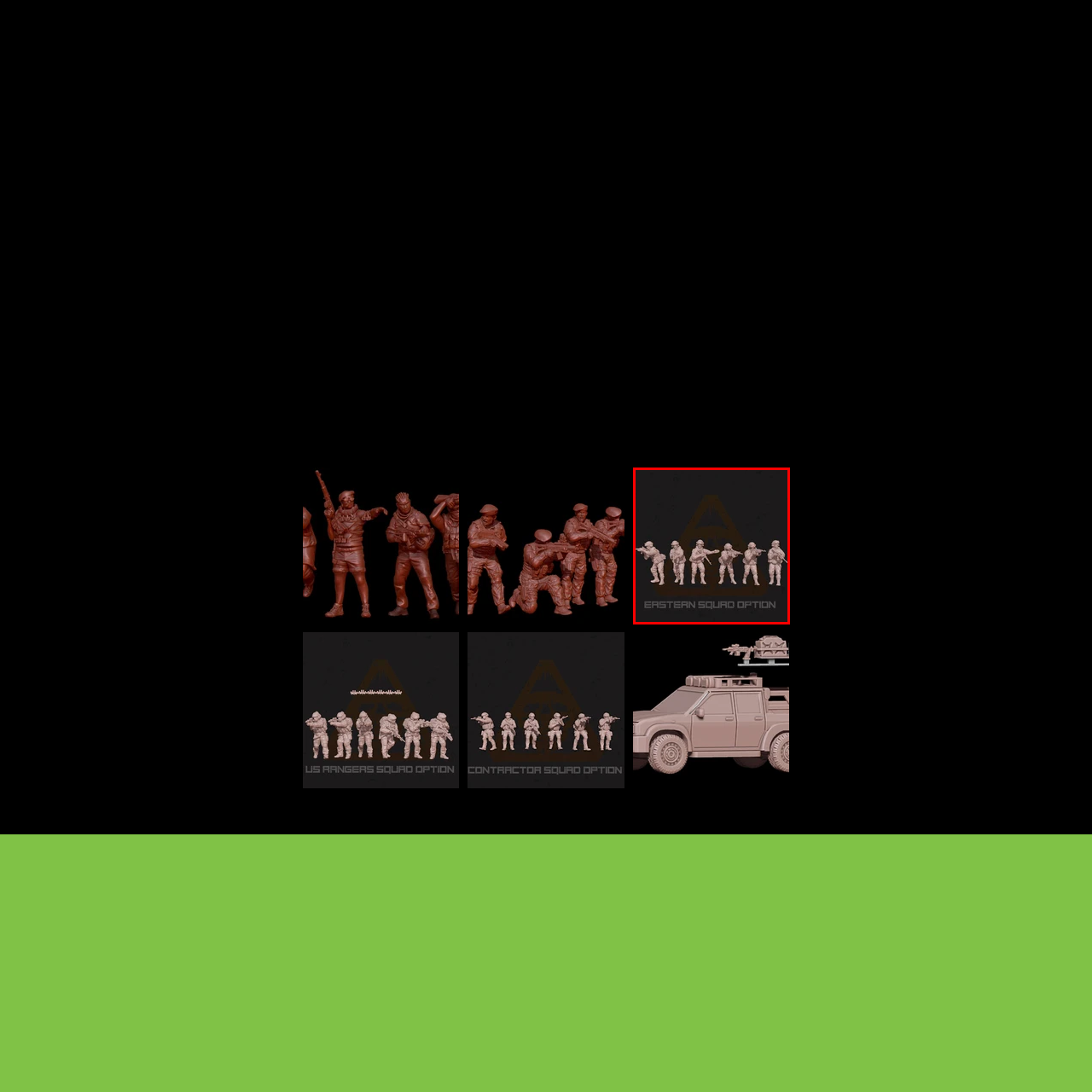What is written below the figures? Check the image surrounded by the red bounding box and reply with a single word or a short phrase.

EASTERN SQUAD OPTION